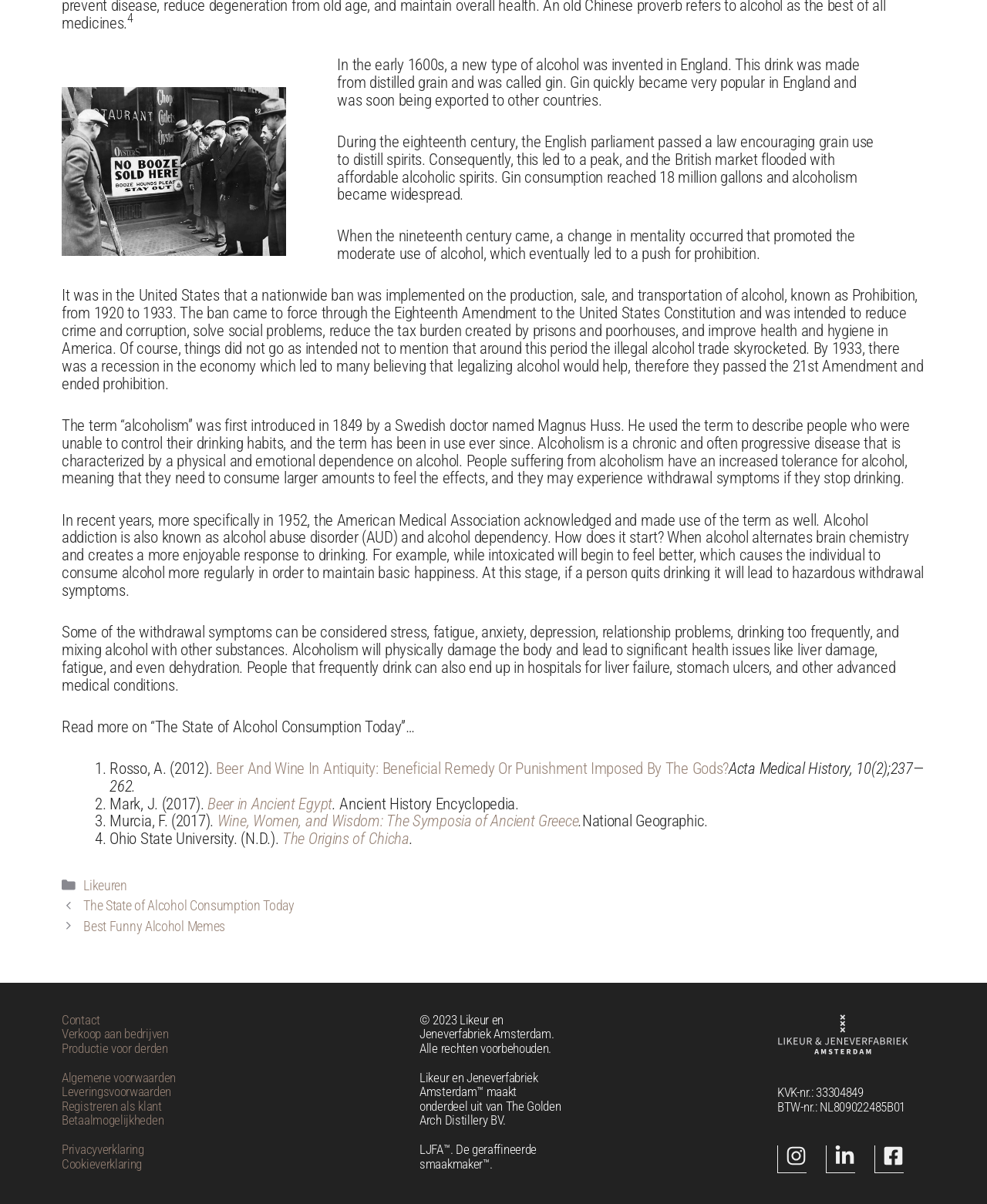What is the main topic of this webpage? Analyze the screenshot and reply with just one word or a short phrase.

Alcohol history